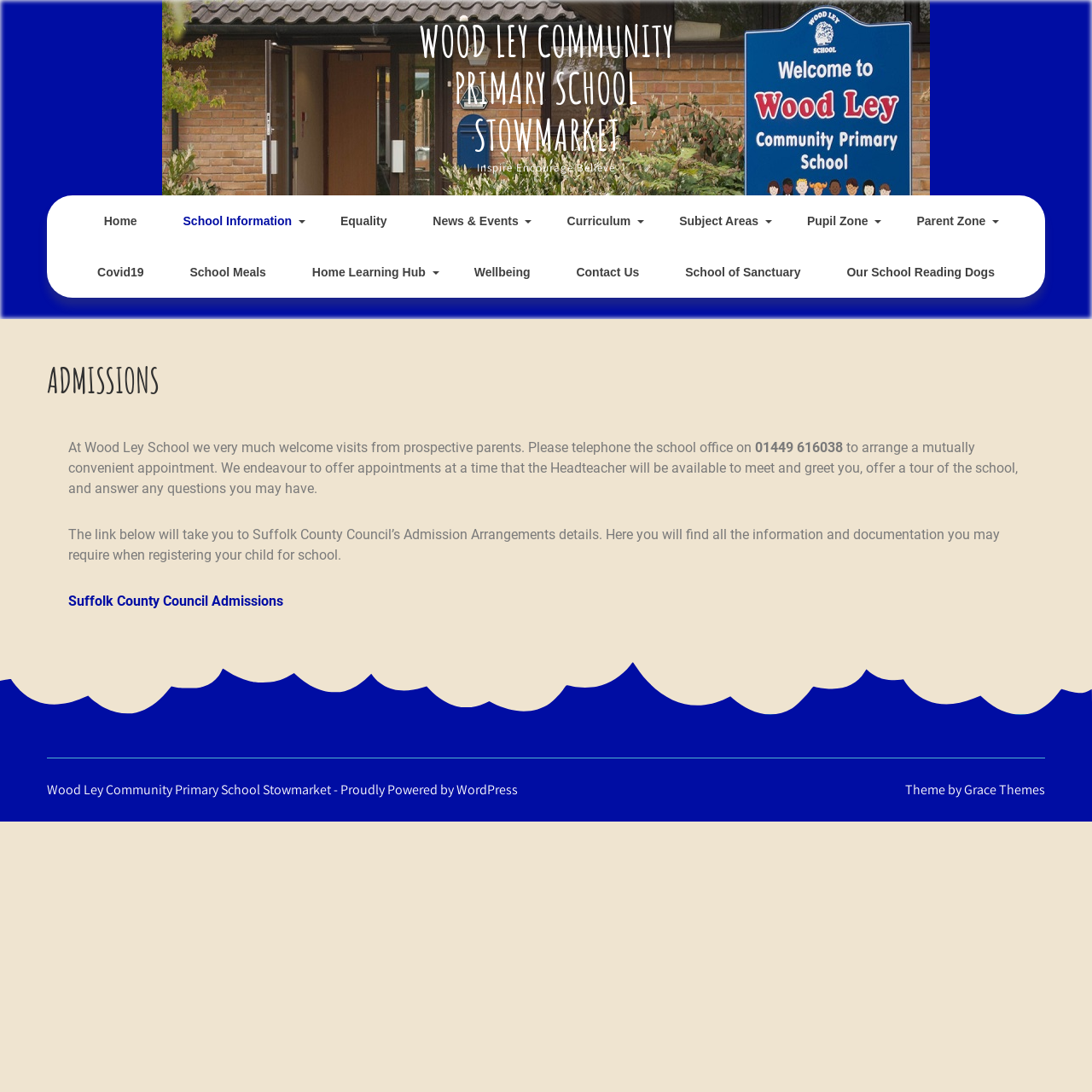Find and extract the text of the primary heading on the webpage.

WOOD LEY COMMUNITY PRIMARY SCHOOL STOWMARKET